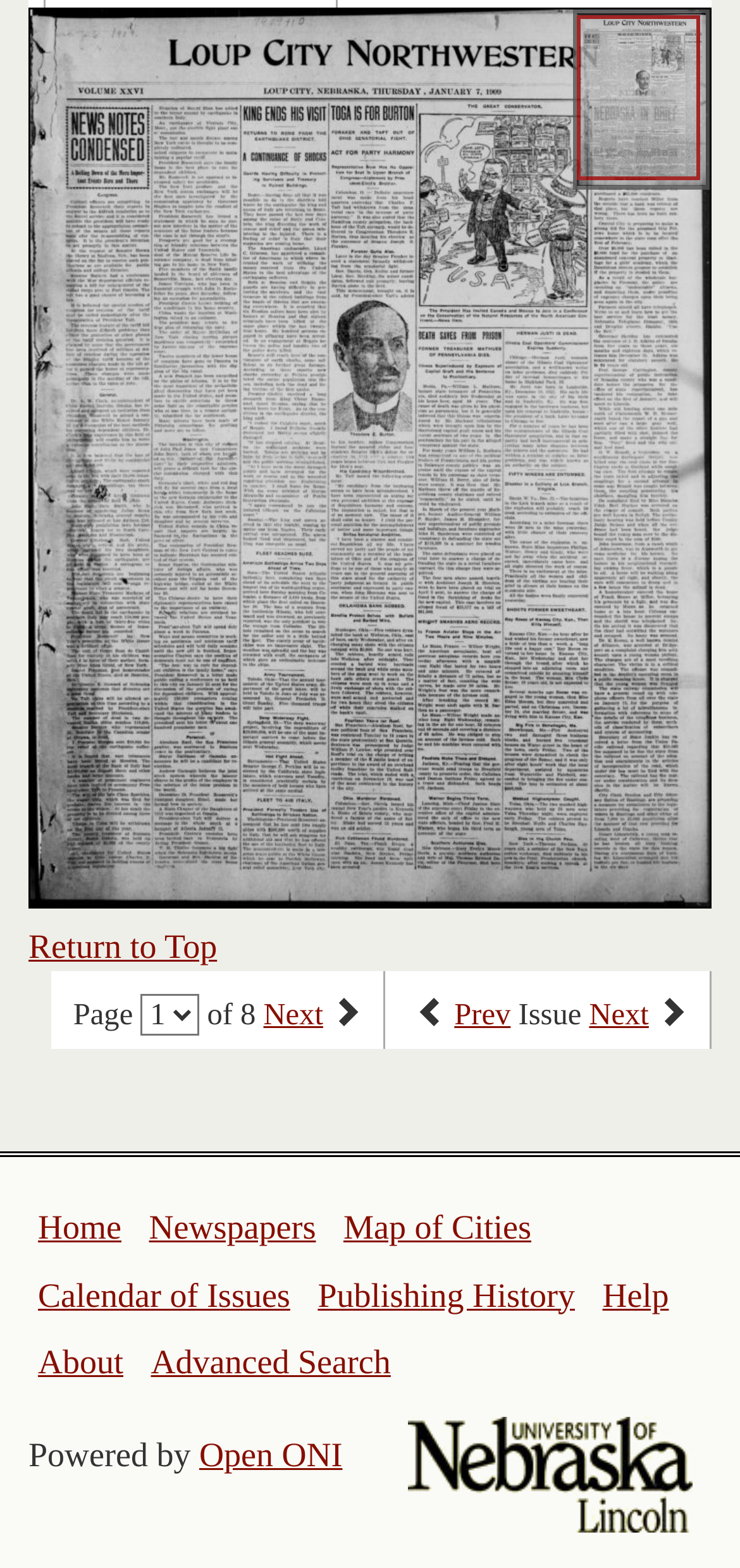Find the bounding box coordinates of the element you need to click on to perform this action: 'Select page'. The coordinates should be represented by four float values between 0 and 1, in the format [left, top, right, bottom].

[0.19, 0.634, 0.27, 0.661]